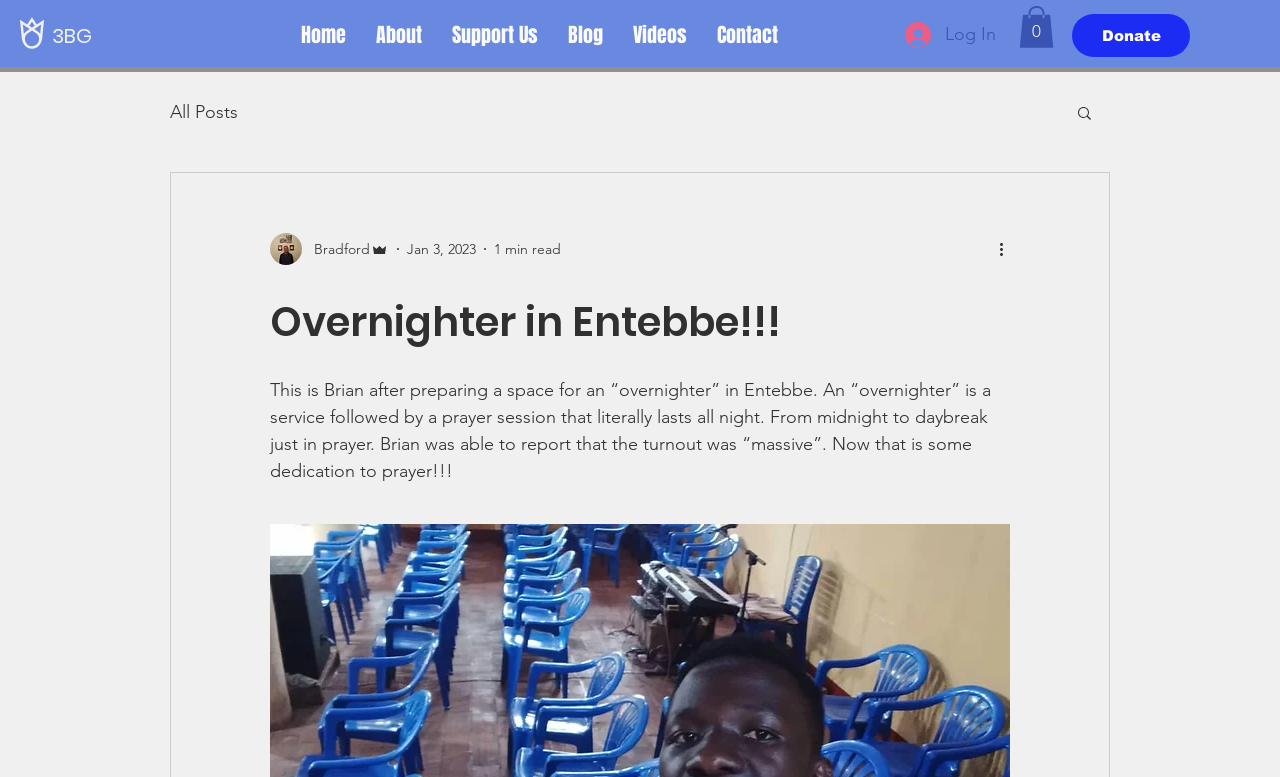Generate a comprehensive description of the contents of the webpage.

The webpage appears to be a blog post titled "Overnighter in Entebbe!!!" with a focus on a specific event. At the top left, there are two small links, "3BG" and an empty link. Below these links, a navigation menu is situated, containing links to "Home", "About", "Support Us", "Blog", "Videos", and "Contact". 

To the right of the navigation menu, a "Log In" button is located, accompanied by a small image. Further to the right, a "Cart with 0 items" button is displayed, featuring an SVG icon. A "Donate" link is situated at the top right corner of the page.

Below the top navigation menu, a secondary navigation menu is present, labeled "blog", which contains a link to "All Posts". A "Search" button is located to the right of this menu, accompanied by a small image.

The main content of the page features a writer's picture, along with their name, "Bradford Admin", and a date, "Jan 3, 2023". The post's title, "Overnighter in Entebbe!!!", is displayed in a large font, followed by a descriptive text that explains the concept of an "overnighter" and shares Brian's experience in Entebbe. The text also mentions the massive turnout and dedication to prayer. 

At the bottom right of the main content, a "More actions" button is situated, featuring a small image.